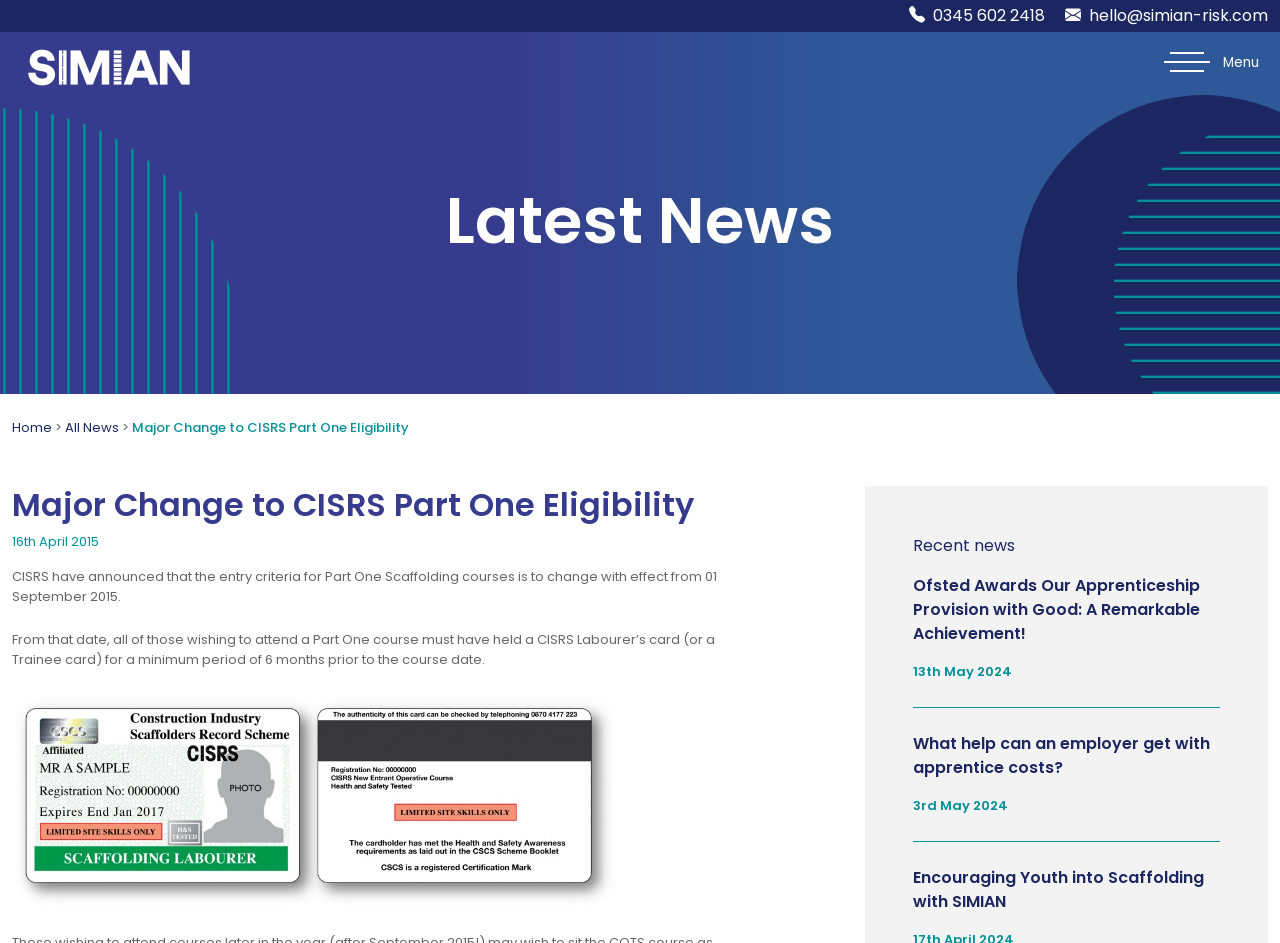Can you determine the main header of this webpage?

Major Change to CISRS Part One Eligibility